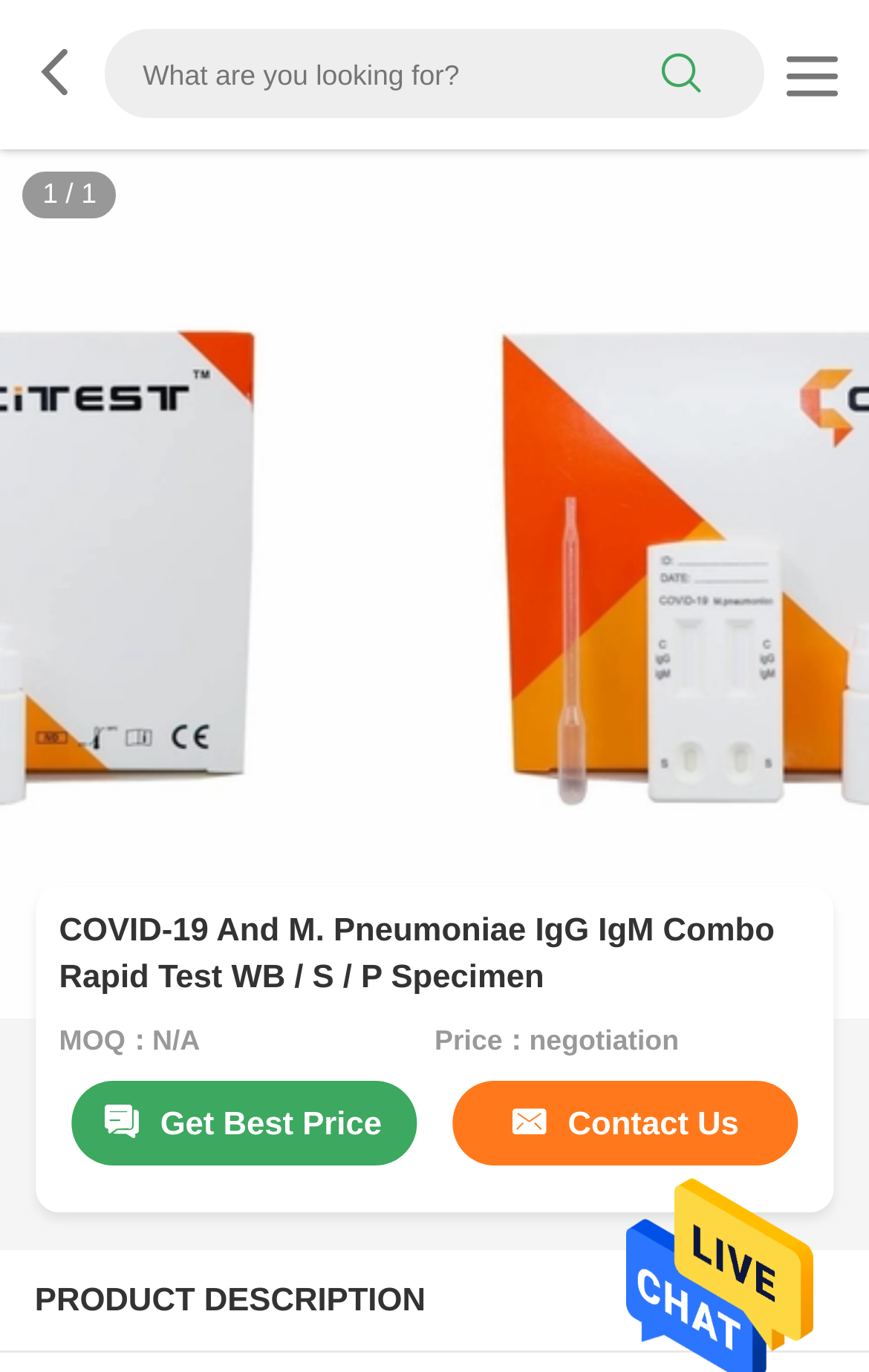What is the product description section title?
Provide a fully detailed and comprehensive answer to the question.

I found the answer by looking at the text 'PRODUCT DESCRIPTION' which is located at the bottom of the page, above the product details.